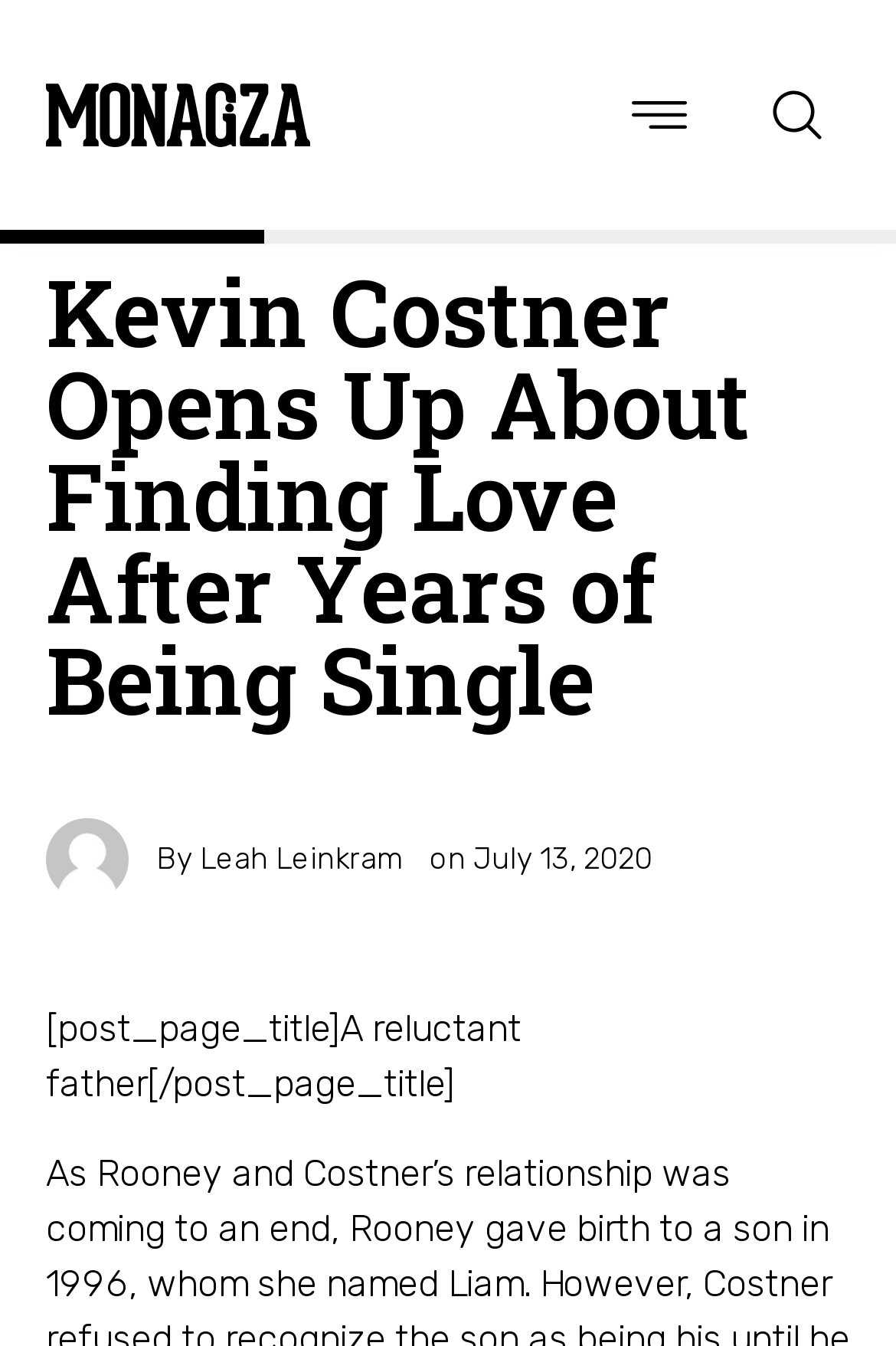What is the context of the image with Leah Leinkram?
Look at the image and answer the question with a single word or phrase.

A past relationship